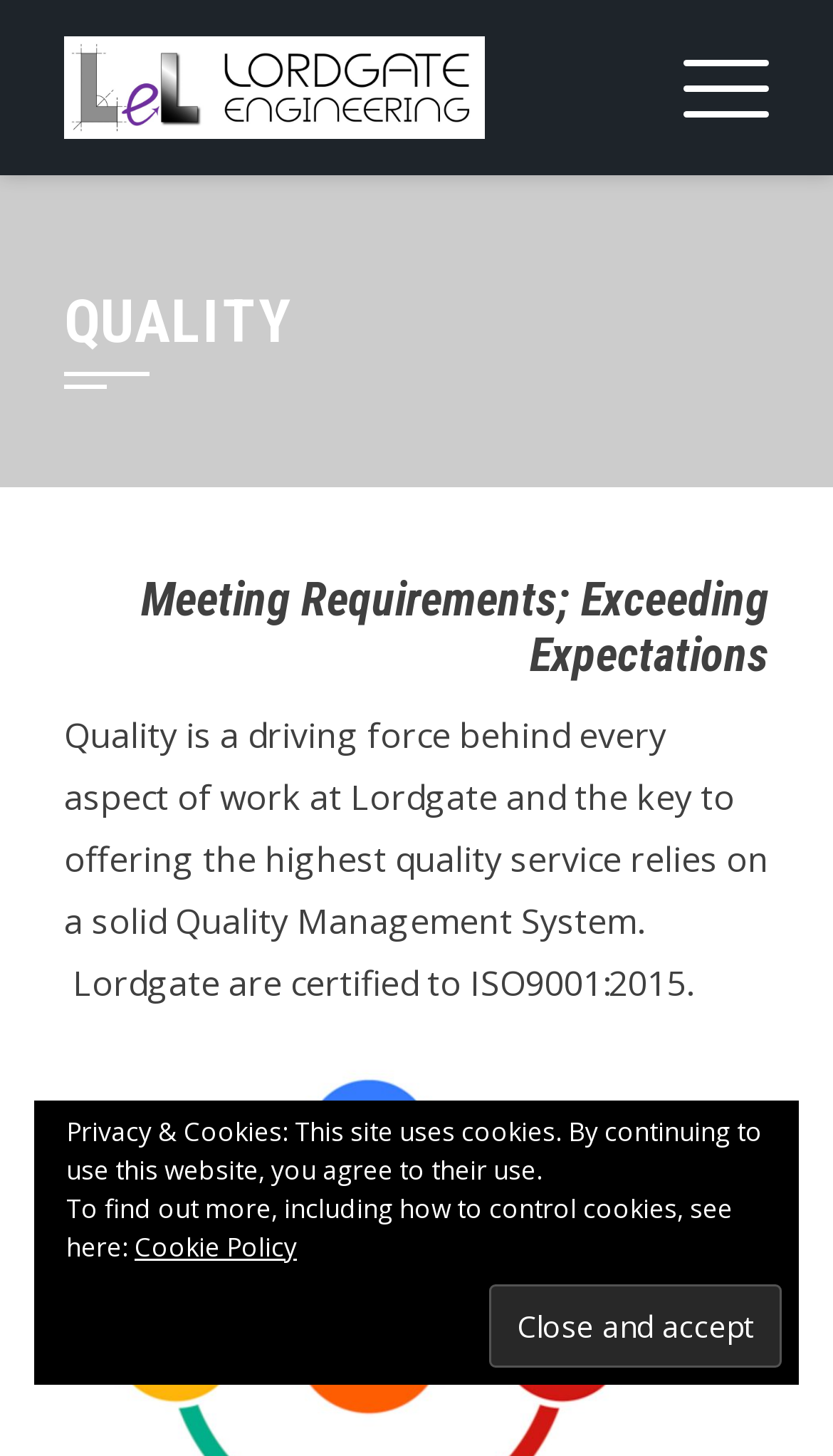What is the name of the policy related to cookies?
Look at the screenshot and respond with a single word or phrase.

Cookie Policy